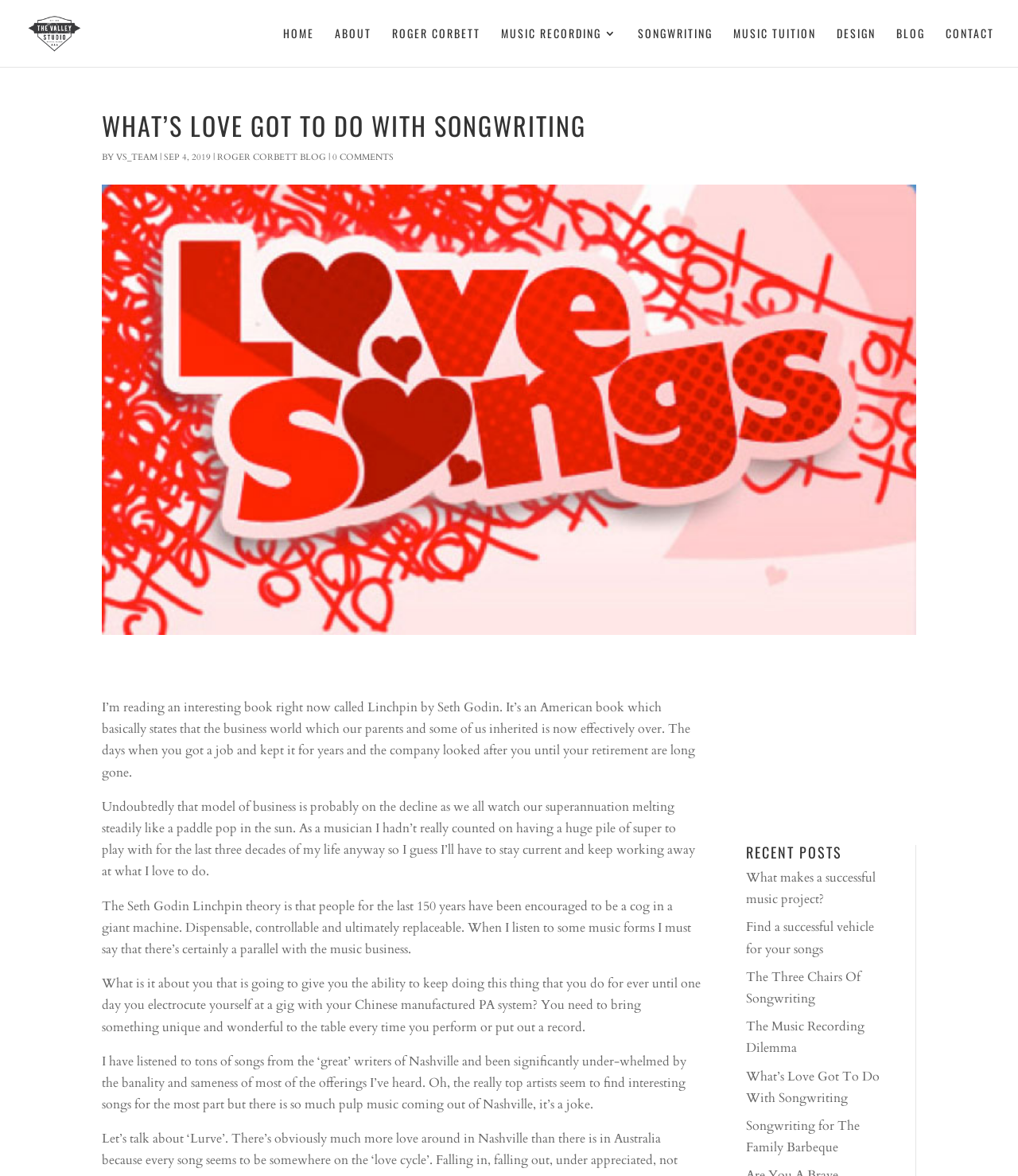Please extract the webpage's main title and generate its text content.

WHAT’S LOVE GOT TO DO WITH SONGWRITING